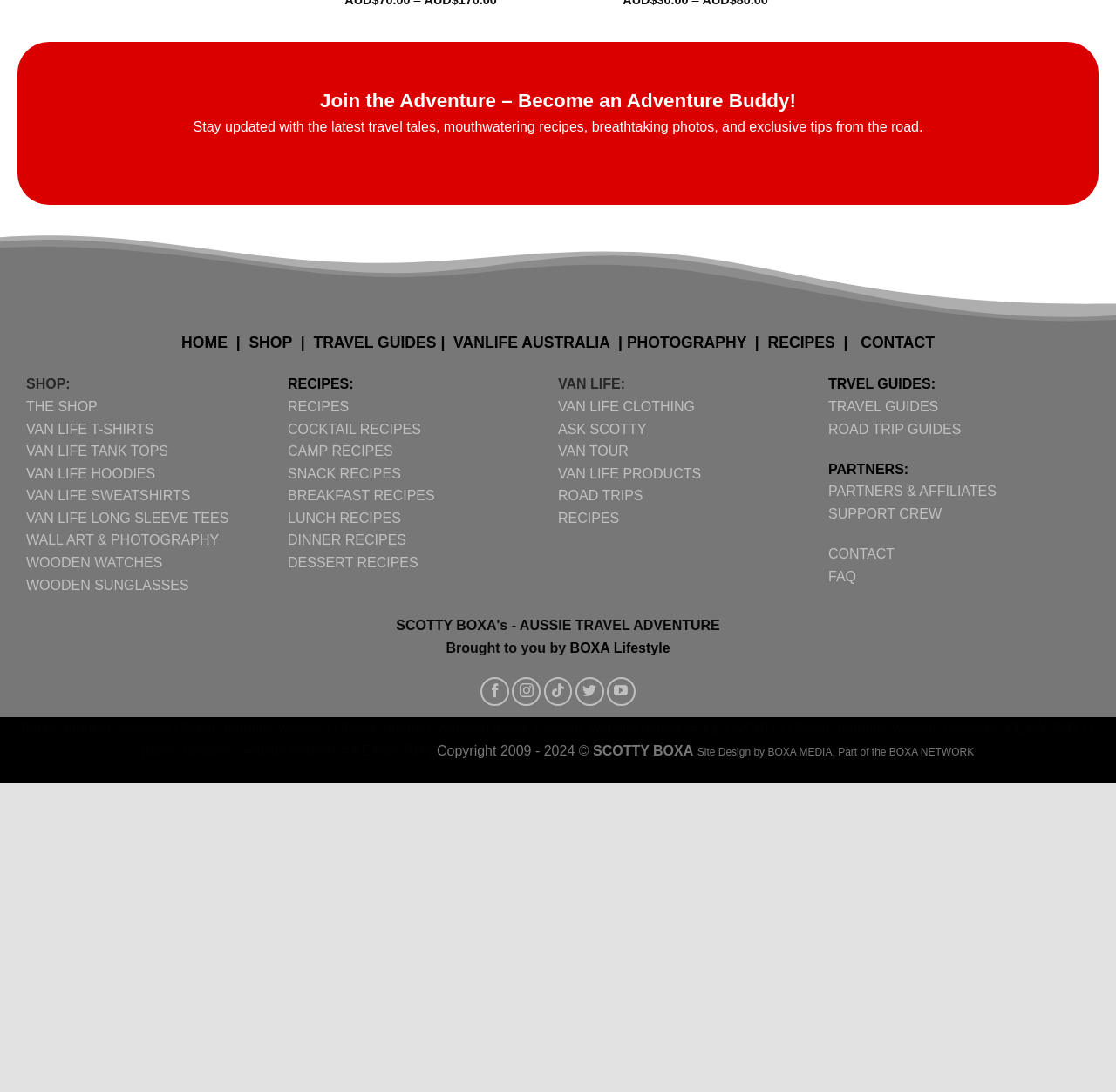Using the description "CONTACT", locate and provide the bounding box of the UI element.

[0.771, 0.306, 0.837, 0.322]